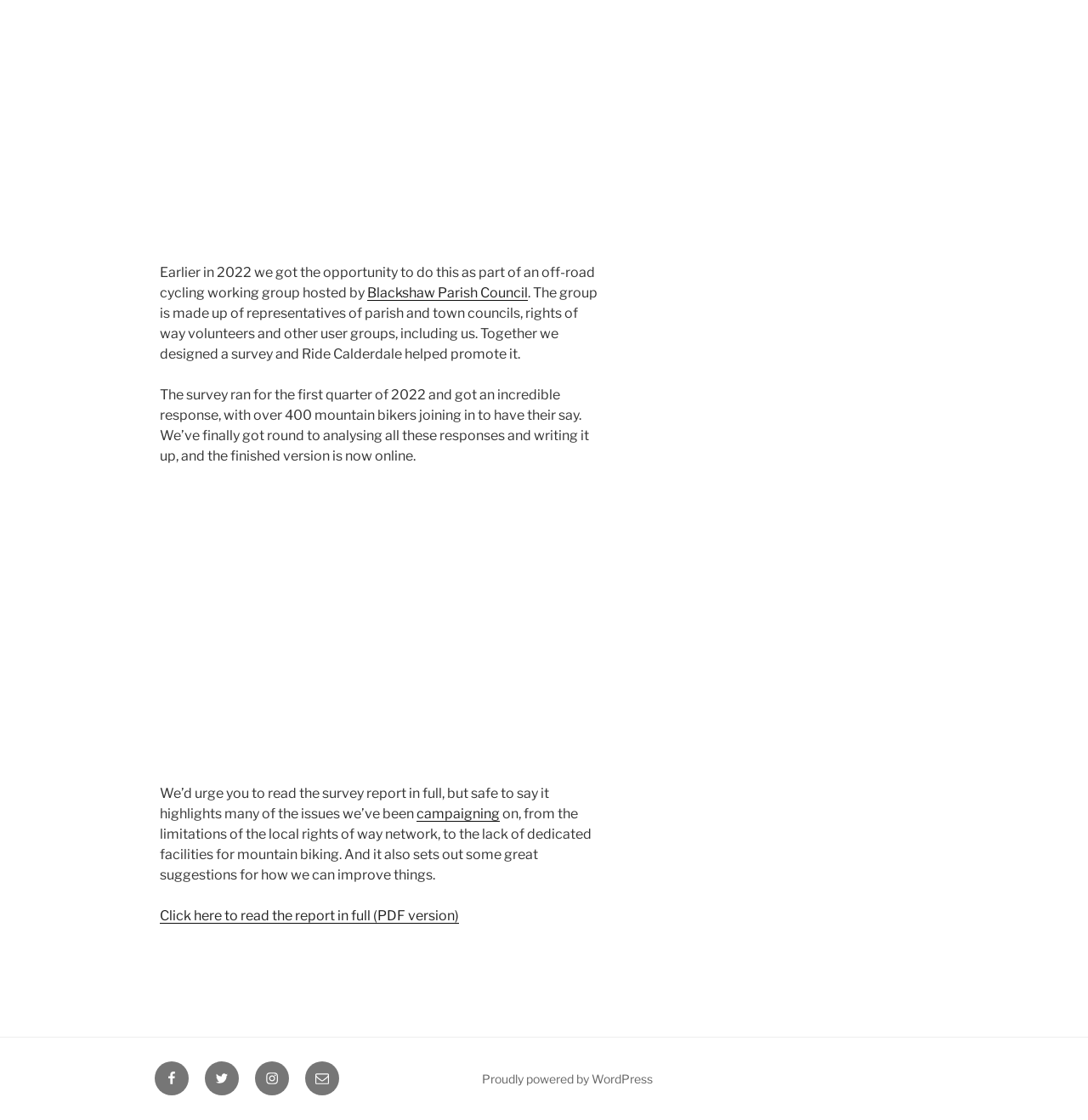Locate the bounding box coordinates of the element that should be clicked to execute the following instruction: "Open Instagram".

[0.234, 0.948, 0.266, 0.978]